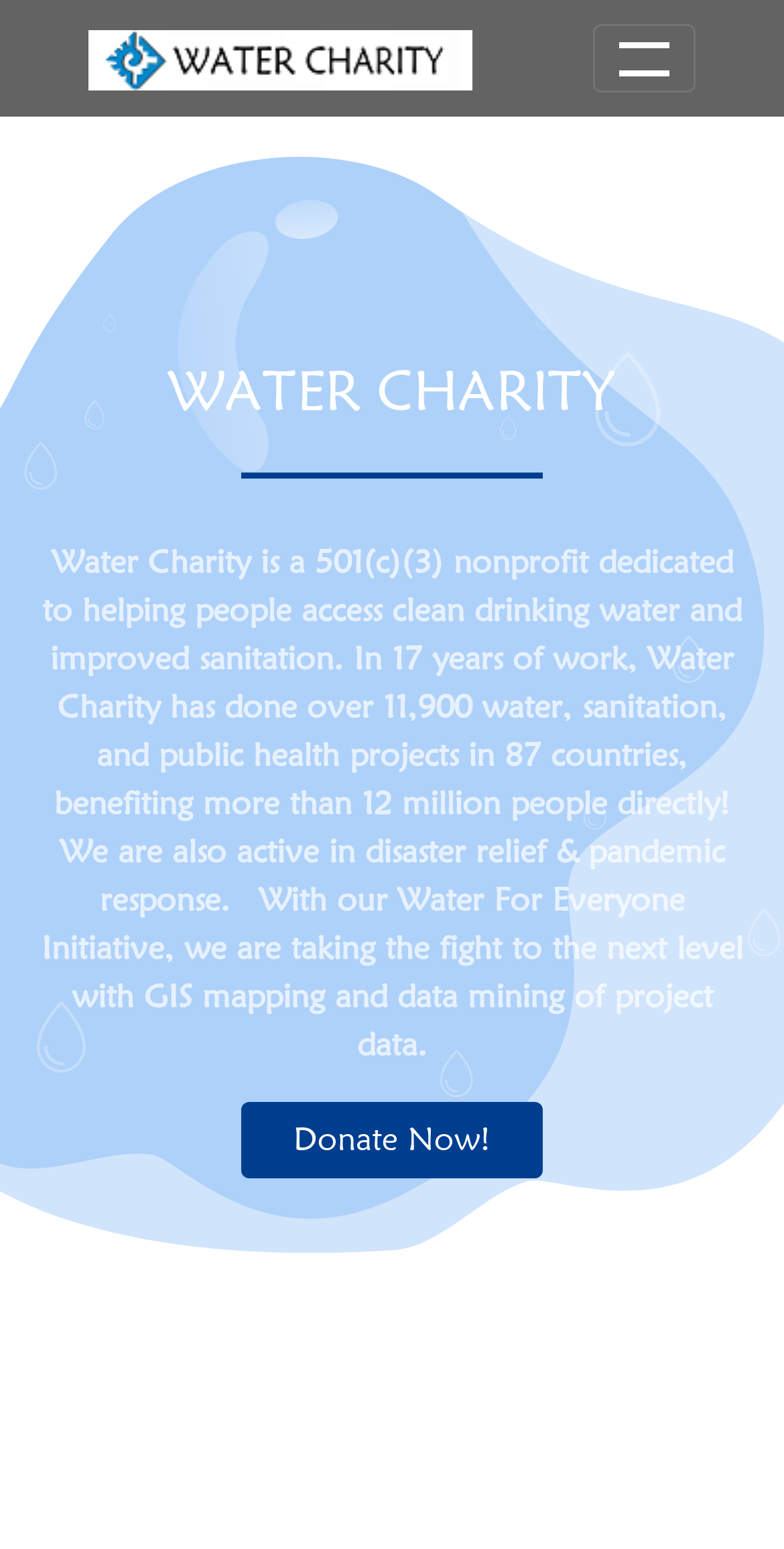What is the estimated number of people benefited by Water Charity's projects?
Based on the content of the image, thoroughly explain and answer the question.

According to the webpage, Water Charity's projects have 'benefited more than 12 million people directly', indicating that its projects have had a significant impact on a large number of people.